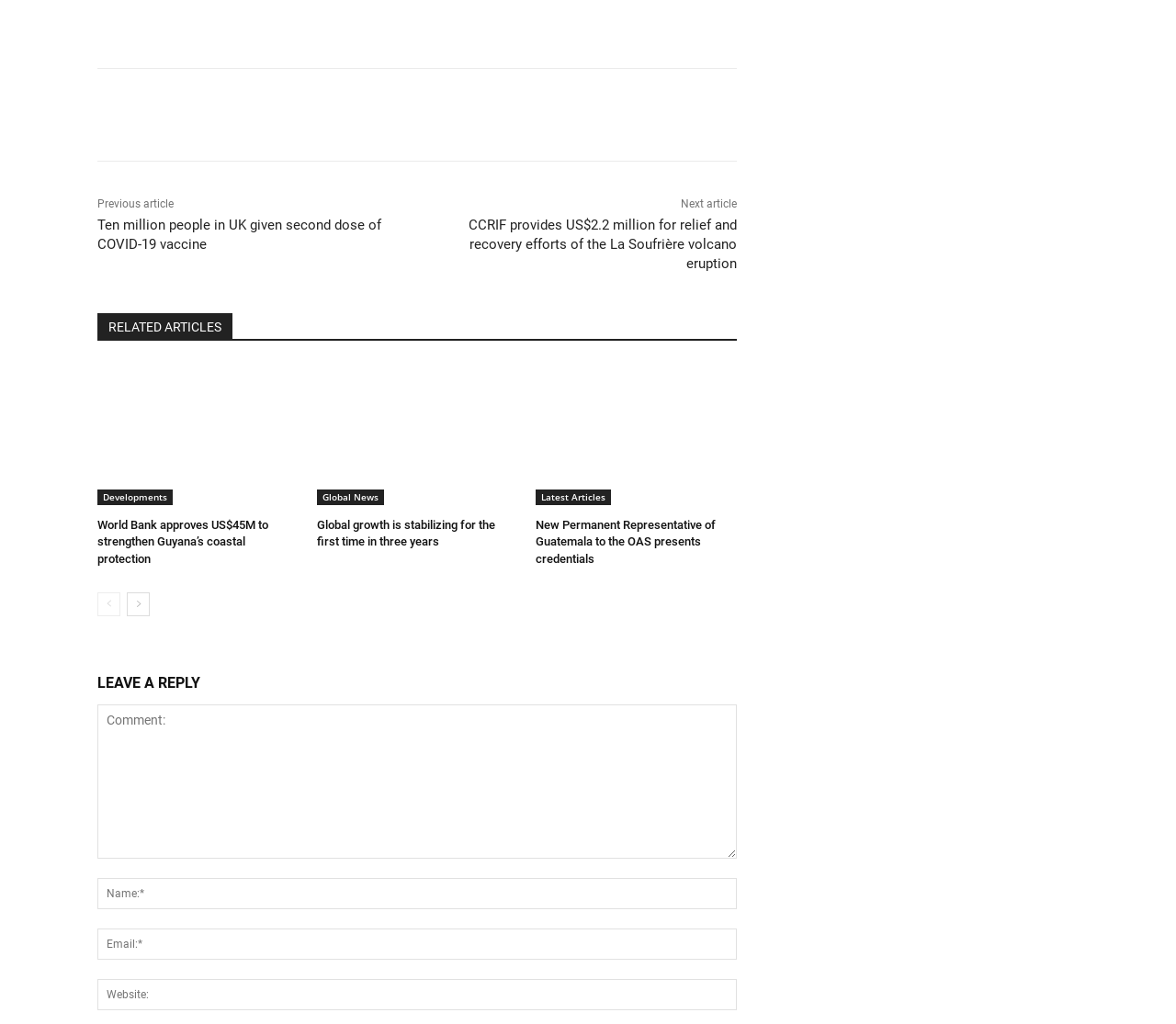Determine the bounding box coordinates of the clickable element to achieve the following action: 'Read the previous article'. Provide the coordinates as four float values between 0 and 1, formatted as [left, top, right, bottom].

[0.083, 0.193, 0.148, 0.205]